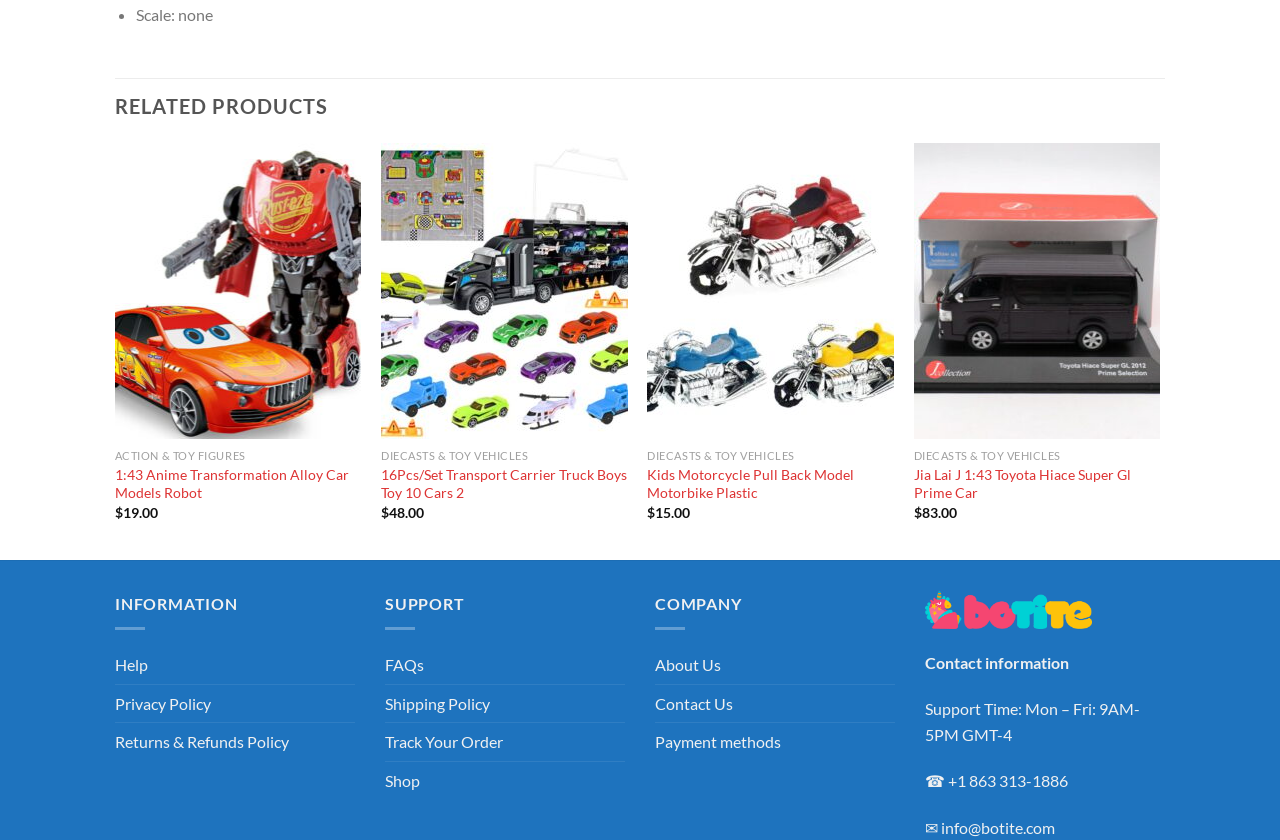Given the description: "Payment methods", determine the bounding box coordinates of the UI element. The coordinates should be formatted as four float numbers between 0 and 1, [left, top, right, bottom].

[0.512, 0.861, 0.61, 0.906]